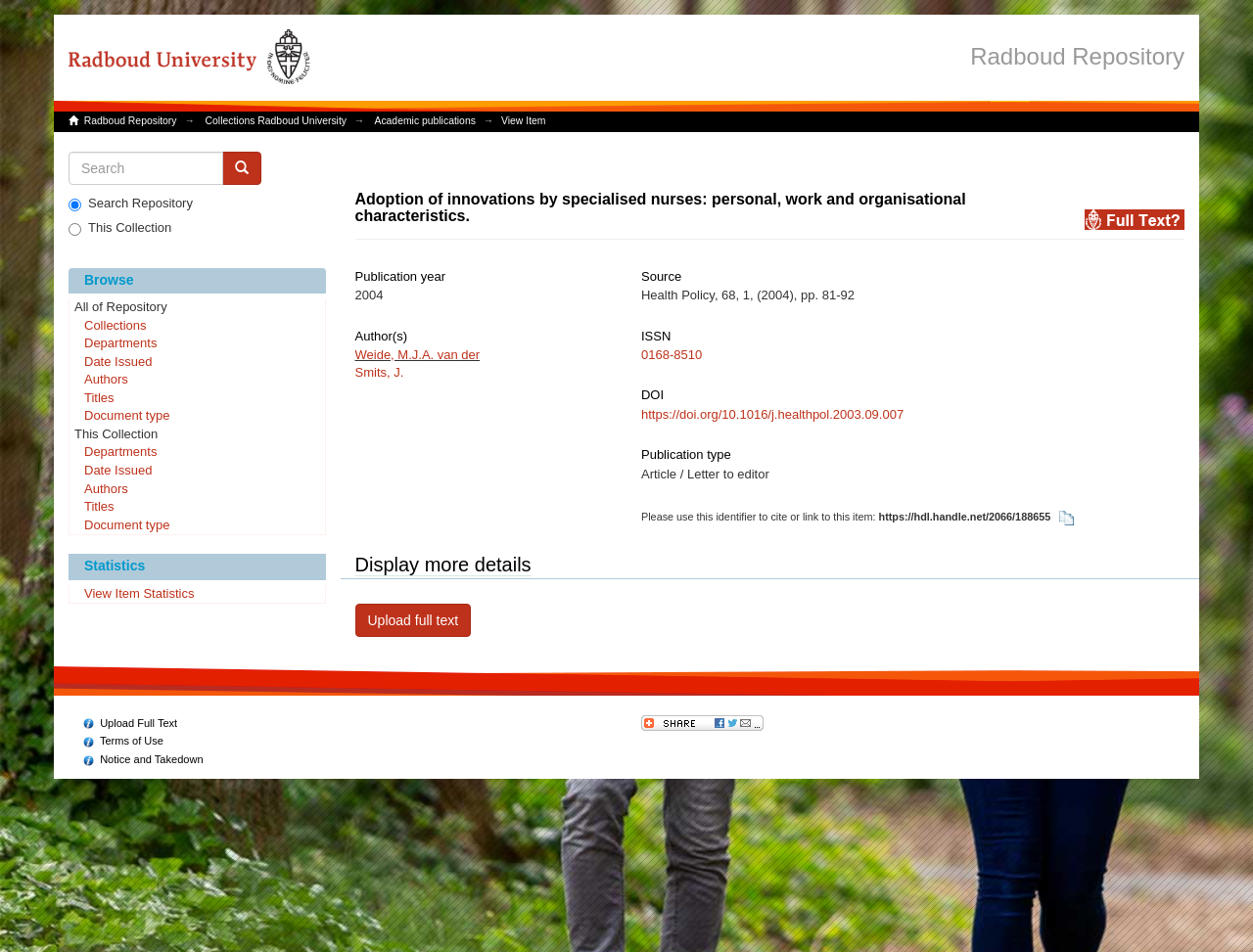Locate the bounding box coordinates of the UI element described by: "Weide, M.J.A. van der". The bounding box coordinates should consist of four float numbers between 0 and 1, i.e., [left, top, right, bottom].

[0.283, 0.365, 0.383, 0.38]